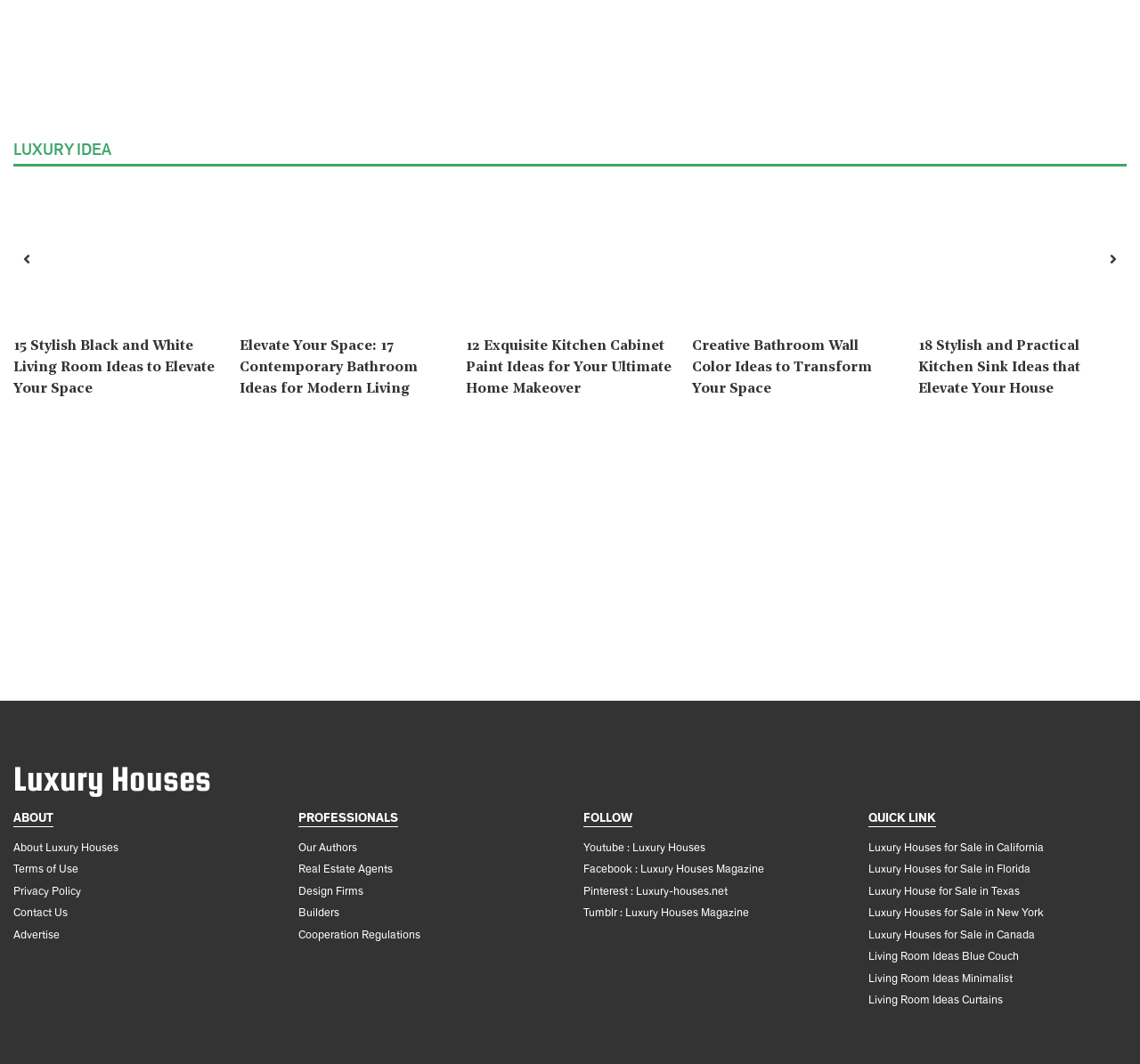Locate the bounding box coordinates of the element's region that should be clicked to carry out the following instruction: "Go to 'Luxury Houses'". The coordinates need to be four float numbers between 0 and 1, i.e., [left, top, right, bottom].

[0.012, 0.725, 0.988, 0.739]